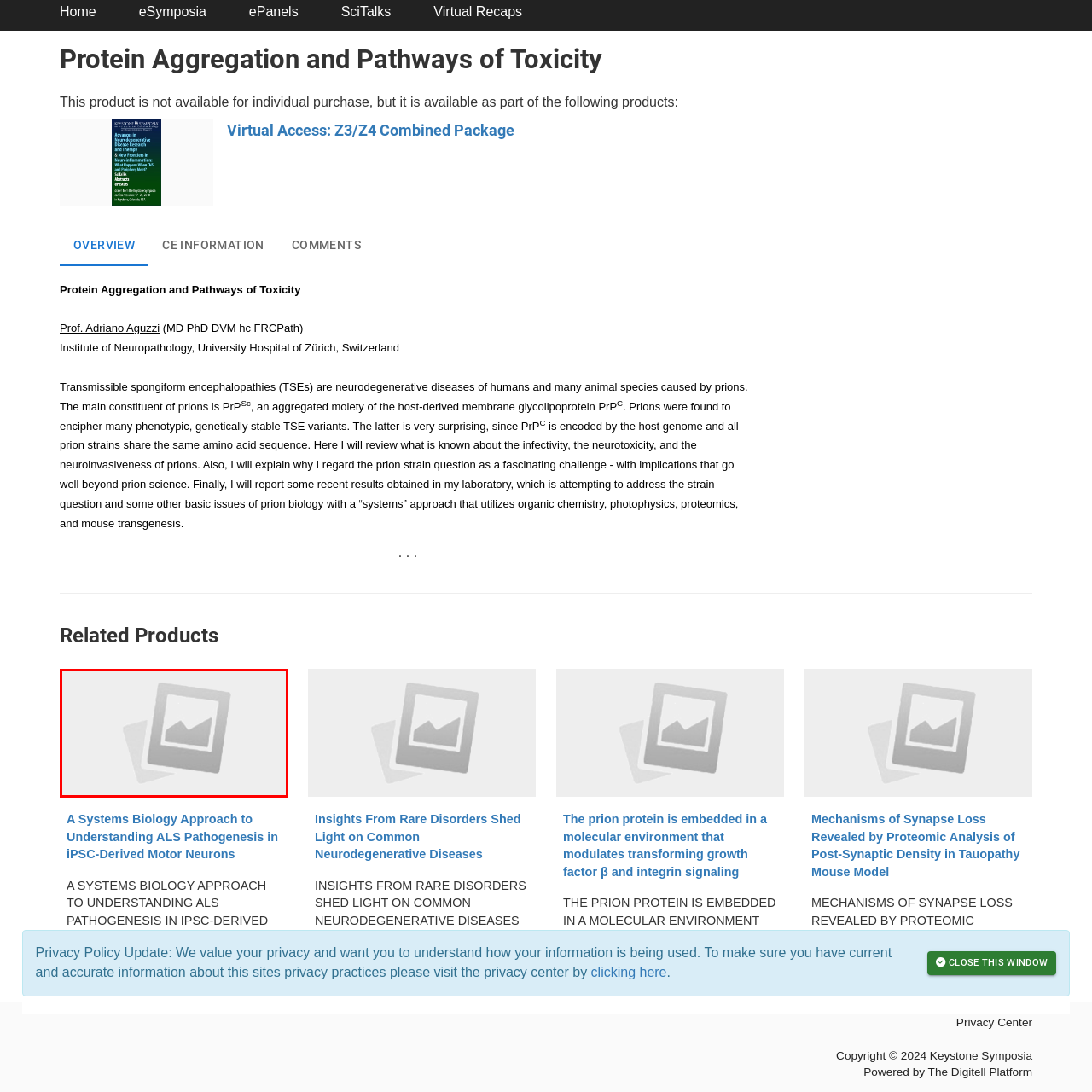Using the image highlighted in the red border, answer the following question concisely with a word or phrase:
What disease is being researched?

ALS